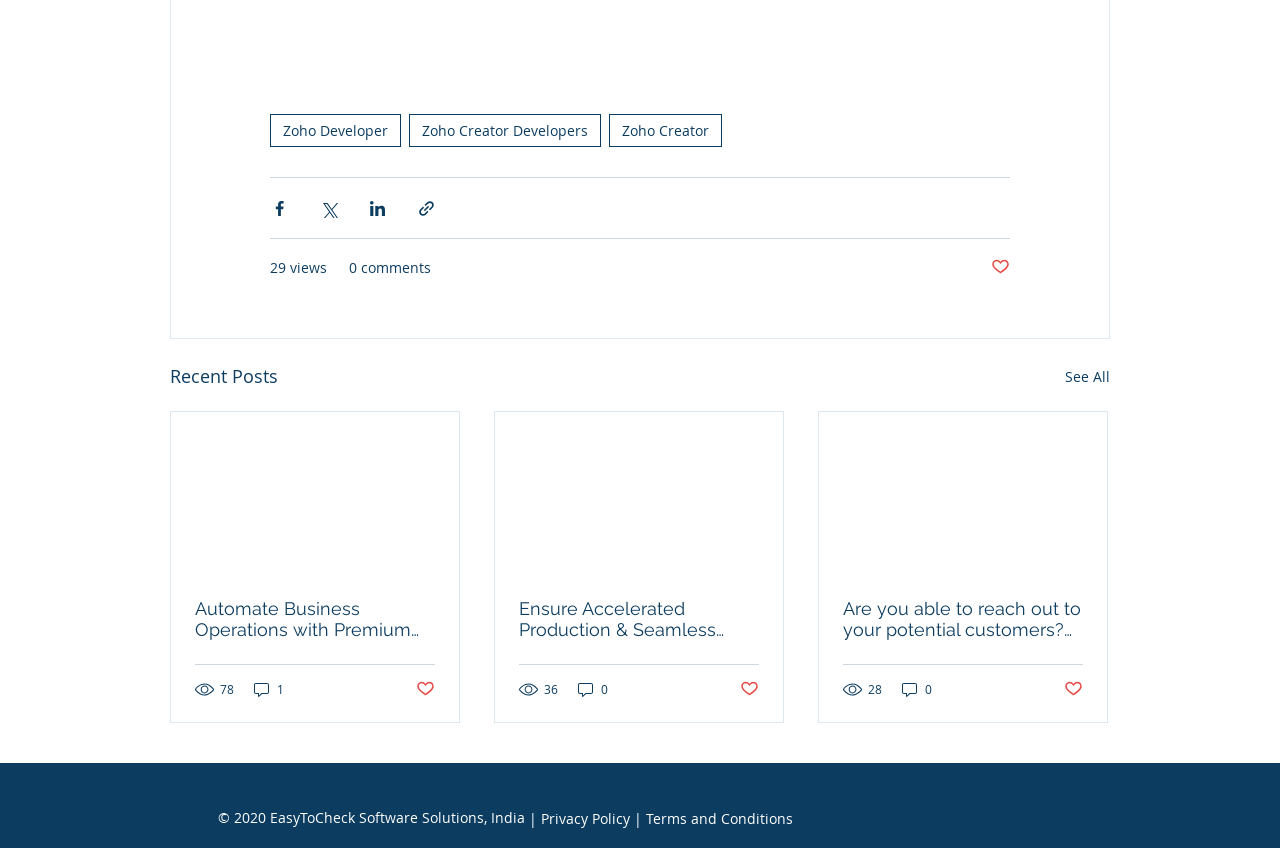Using the format (top-left x, top-left y, bottom-right x, bottom-right y), provide the bounding box coordinates for the described UI element. All values should be floating point numbers between 0 and 1: 36

[0.405, 0.802, 0.438, 0.824]